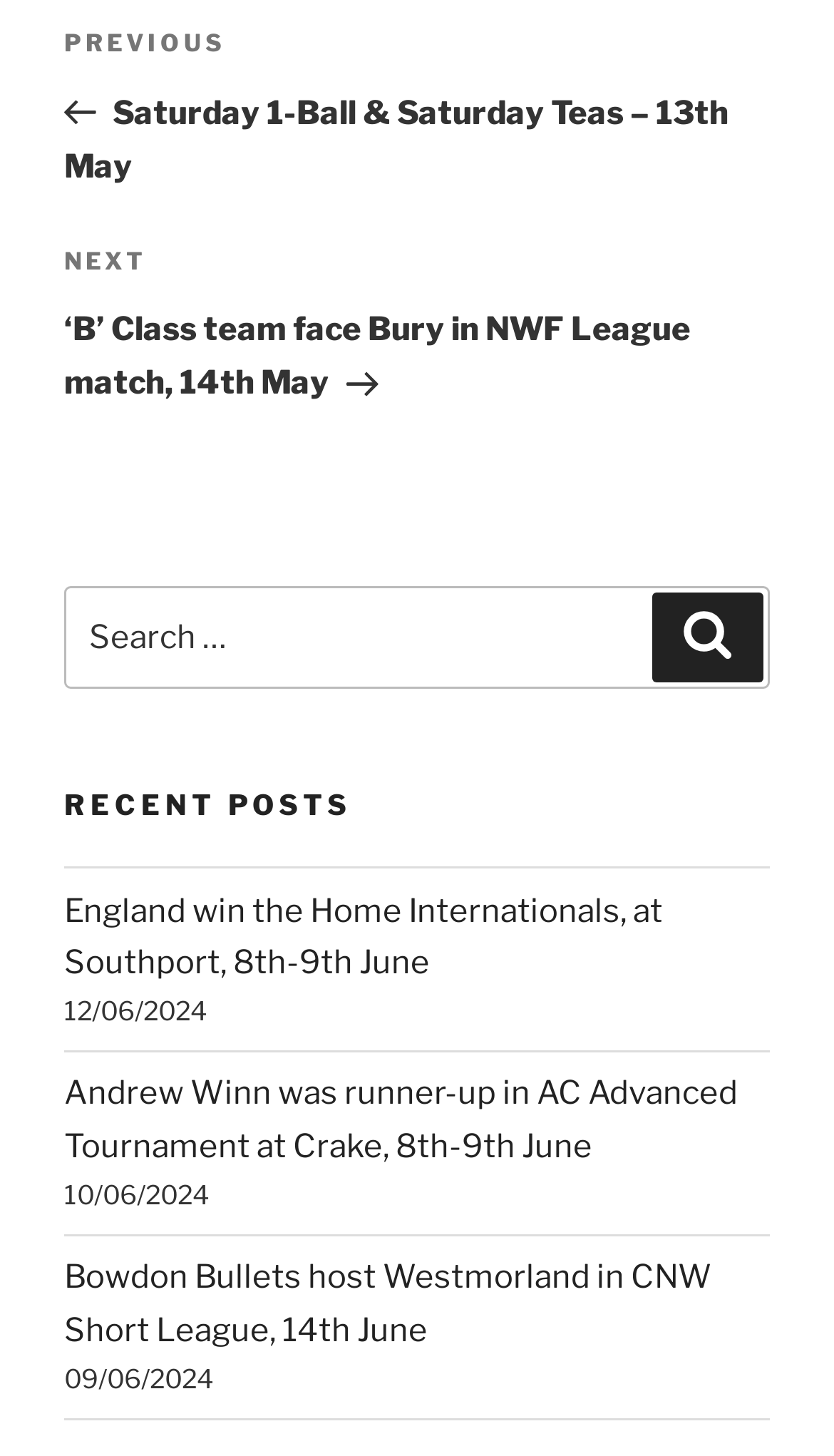What is the function of the 'Next Post' and 'Previous Post' links?
Please provide a comprehensive answer based on the visual information in the image.

The 'Next Post' and 'Previous Post' links are located at the top of the webpage, and they allow users to navigate between posts. The 'Next Post' link points to the next post in the sequence, while the 'Previous Post' link points to the previous post.